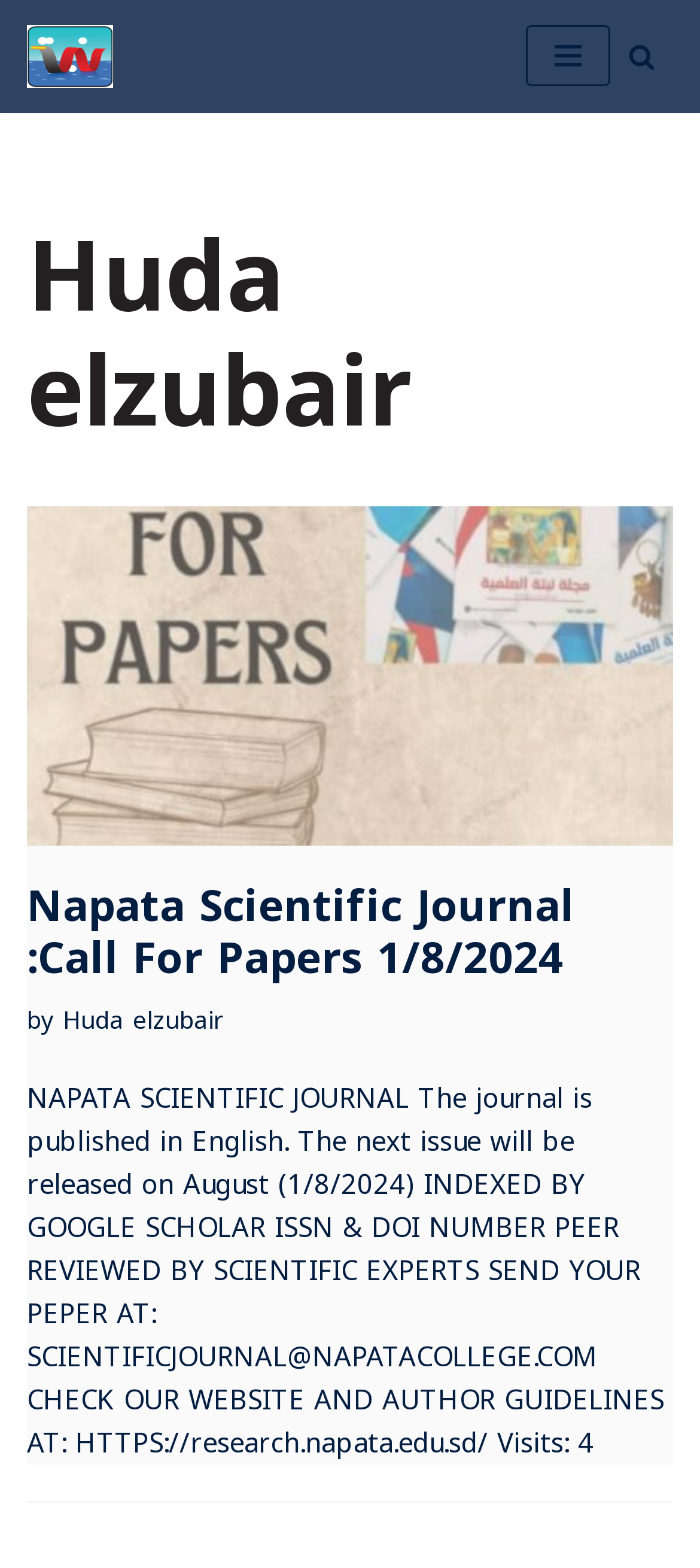Based on the element description: "Huda elzubair", identify the UI element and provide its bounding box coordinates. Use four float numbers between 0 and 1, [left, top, right, bottom].

[0.09, 0.637, 0.318, 0.666]